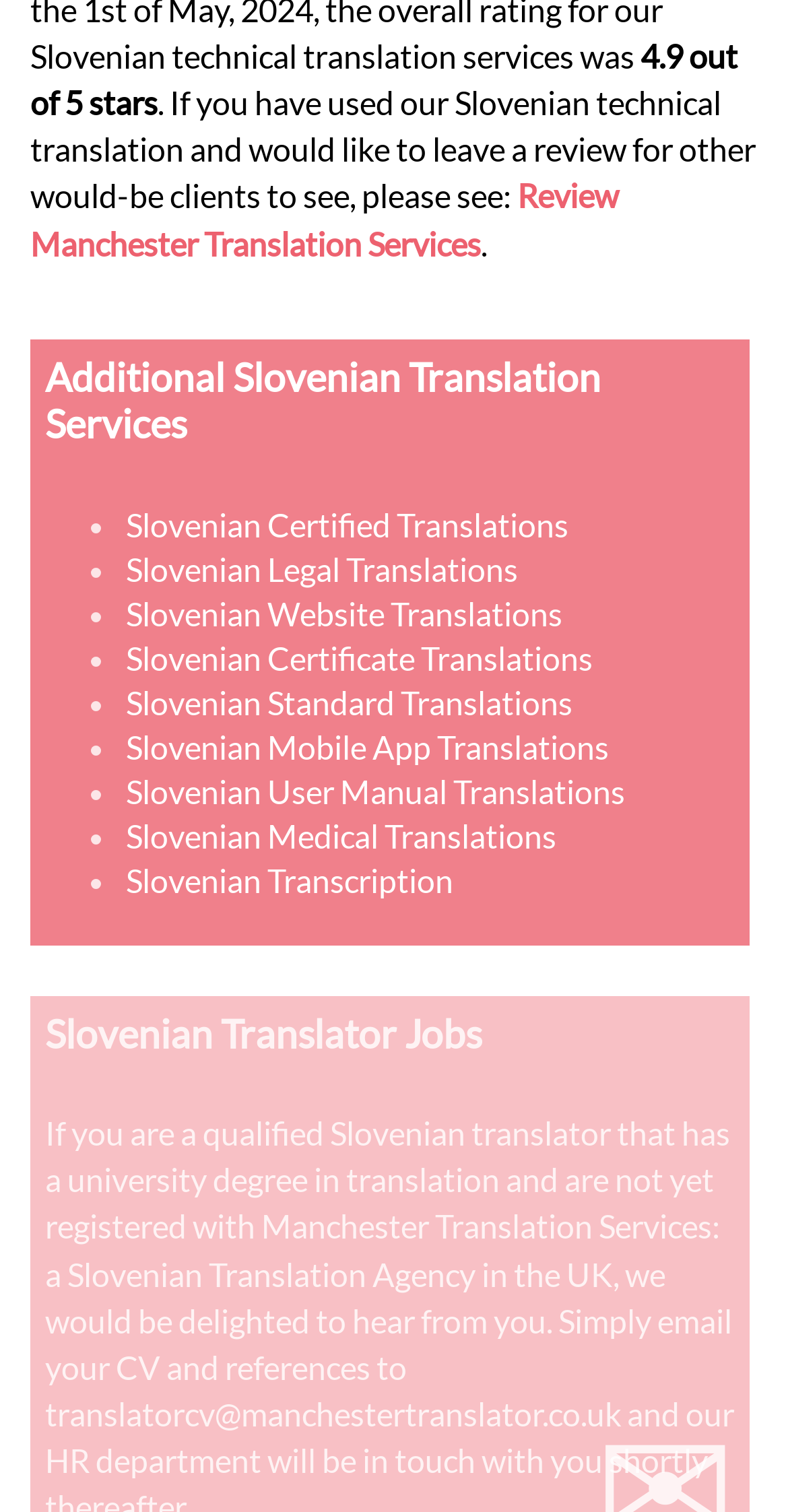Use a single word or phrase to answer this question: 
What is the purpose of the 'Review Manchester Translation Services' link?

To leave a review